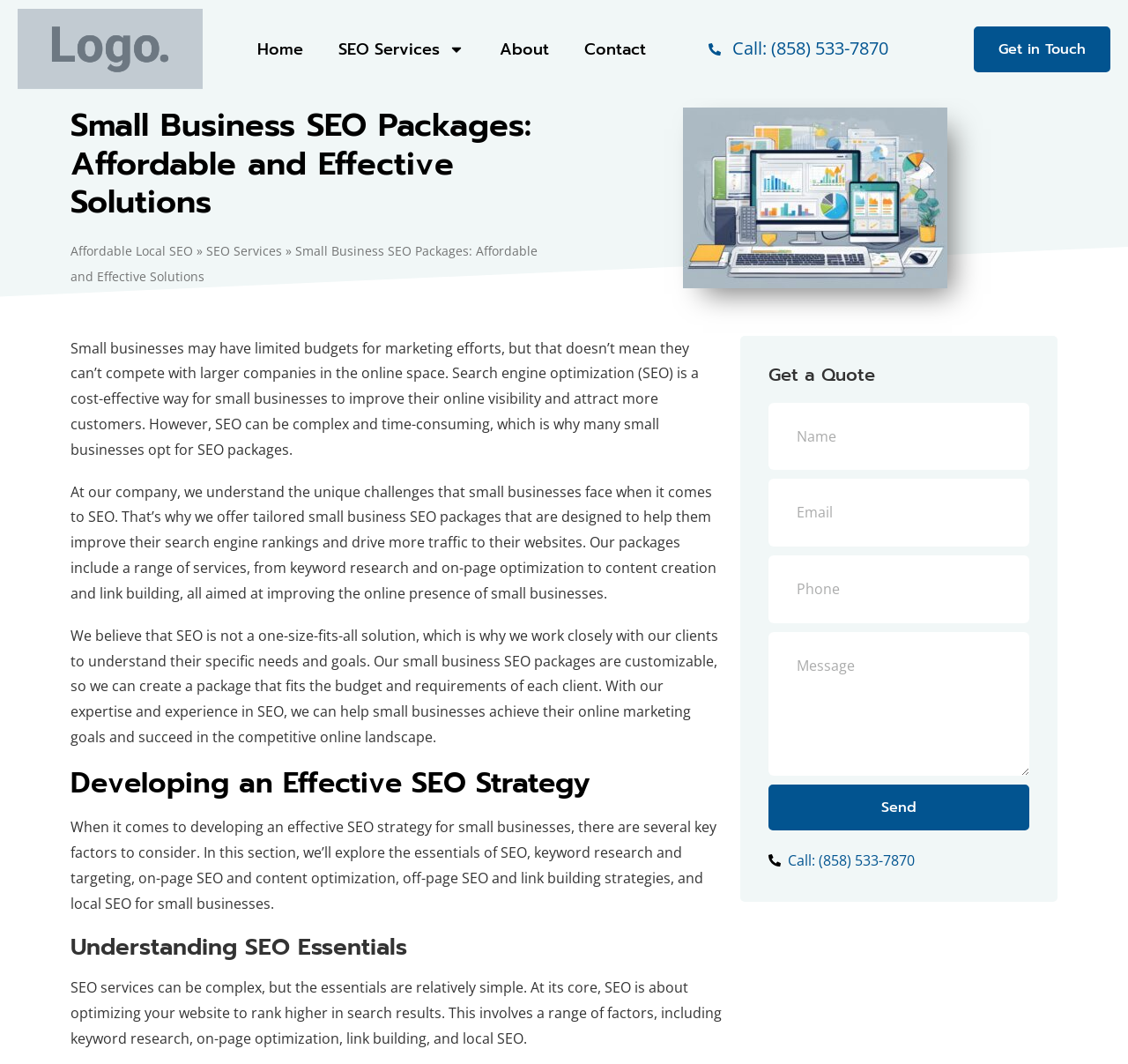Explain the features and main sections of the webpage comprehensively.

This webpage is about small business SEO packages and effective solutions. At the top, there are several links, including "Home", "SEO Services", "About", and "Contact", which are positioned horizontally across the page. Below these links, there is a heading that reads "Small Business SEO Packages: Affordable and Effective Solutions". 

To the right of the heading, there is an image with the caption "Understanding Affordable SEO Services". Below the heading, there are three paragraphs of text that discuss the challenges small businesses face with SEO, the services offered by the company, and the customizable nature of their SEO packages.

Further down the page, there are three headings: "Developing an Effective SEO Strategy", "Understanding SEO Essentials", and "Get a Quote". The first heading is followed by a paragraph that outlines the key factors to consider when developing an SEO strategy for small businesses. The second heading is followed by a paragraph that explains the essentials of SEO. 

On the right side of the page, there is a form with fields for "Name", "Email", "Phone", and "Message", as well as a "Send" button. Above the form, there is a heading that reads "Get a Quote". There are also two instances of the phone number "(858) 533-7870", one as a link at the top of the page and another at the bottom right.